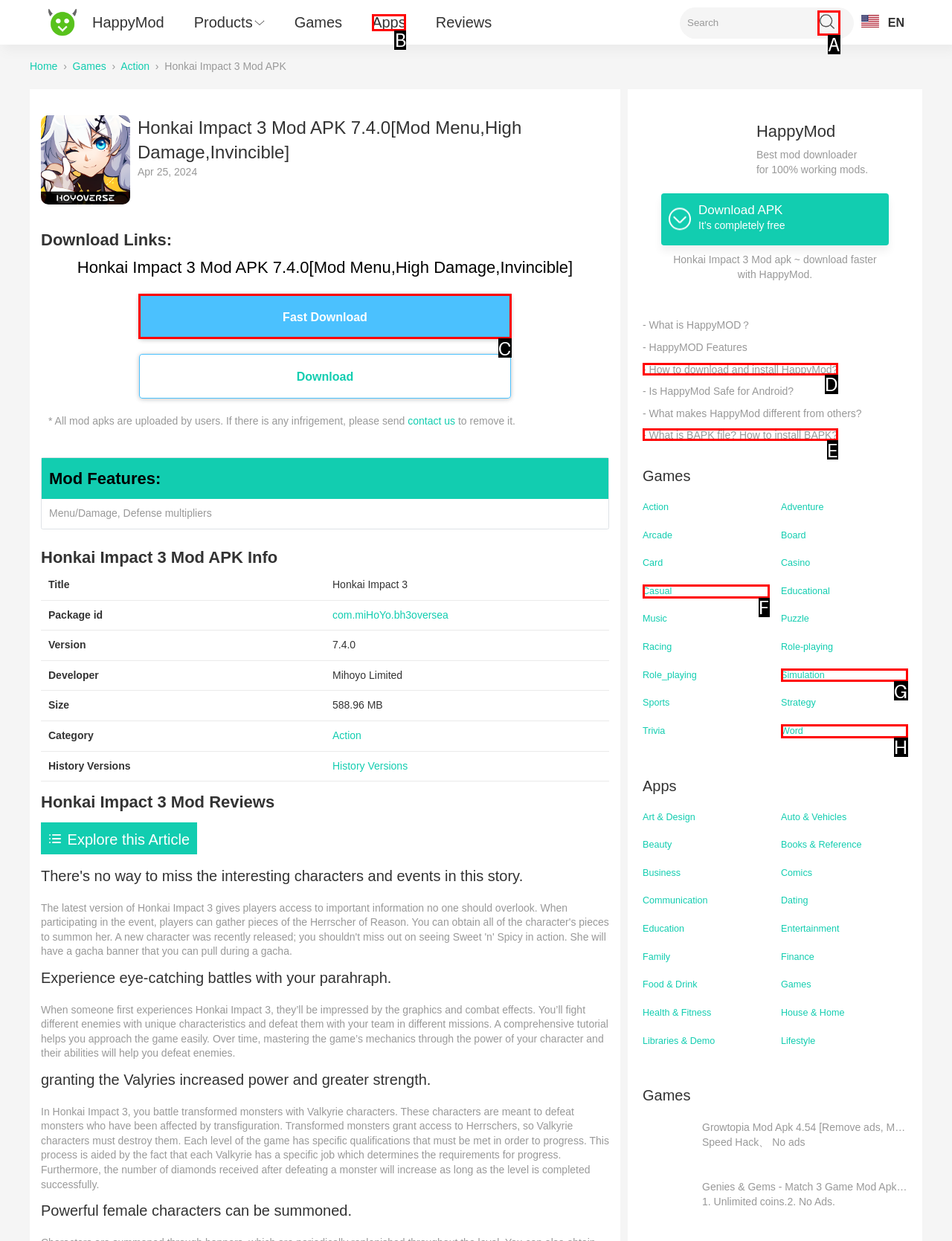Tell me which one HTML element I should click to complete this task: Click on the 'Fast Download' link Answer with the option's letter from the given choices directly.

C